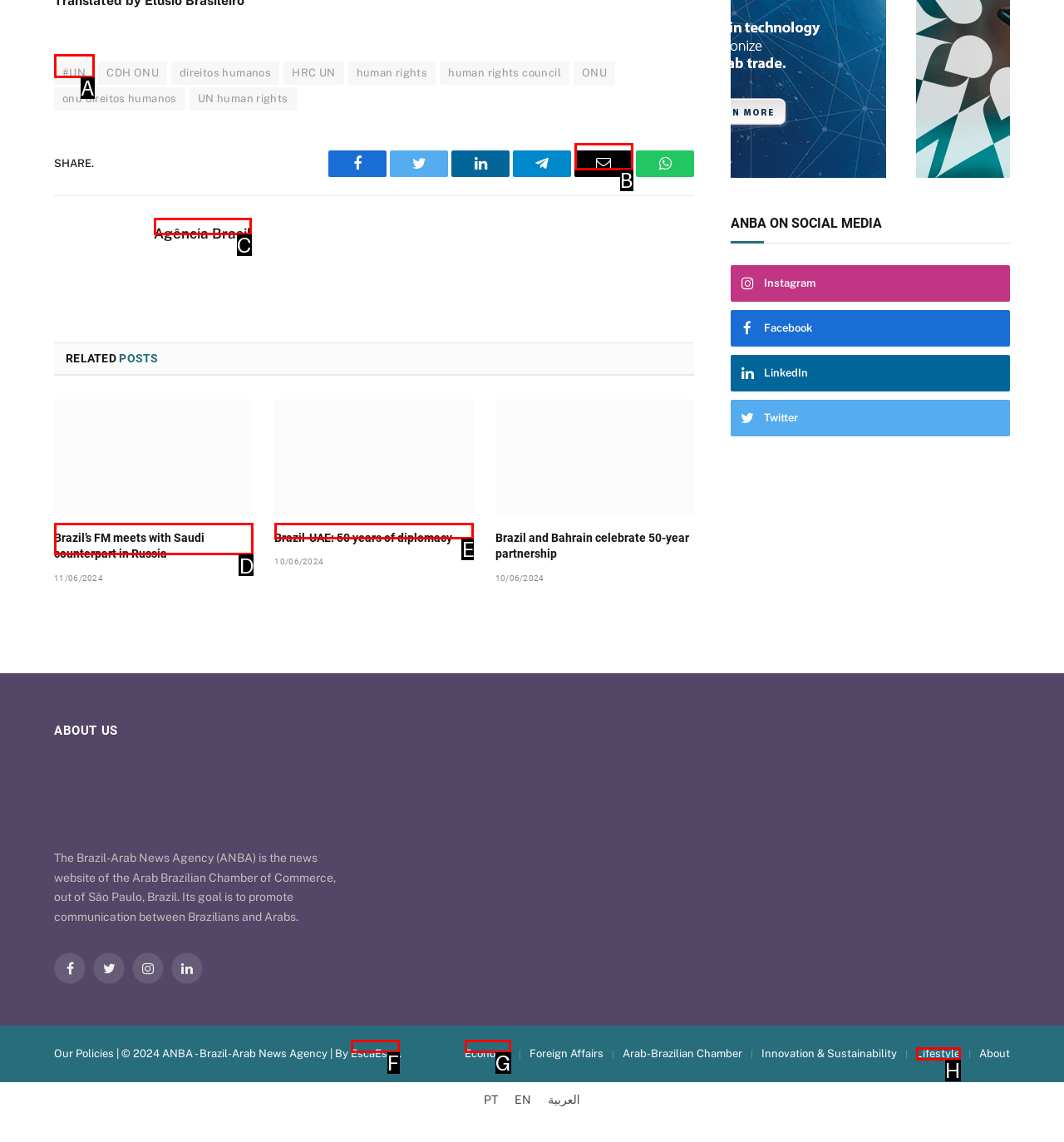Indicate which HTML element you need to click to complete the task: Read about Brazil’s FM meets with Saudi counterpart in Russia. Provide the letter of the selected option directly.

D